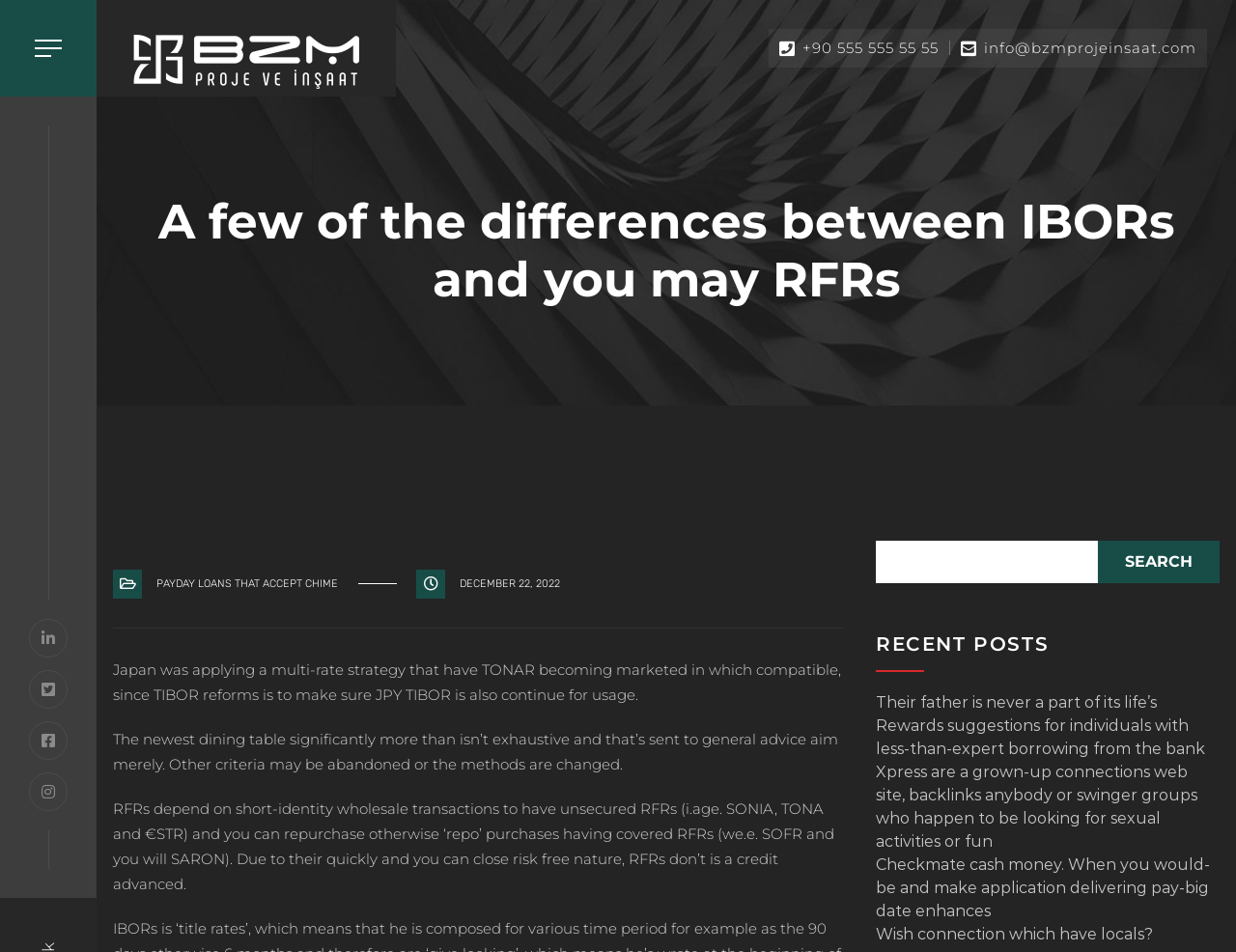Given the webpage screenshot and the description, determine the bounding box coordinates (top-left x, top-left y, bottom-right x, bottom-right y) that define the location of the UI element matching this description: parent_node: SEARCH name="s"

[0.709, 0.568, 0.888, 0.613]